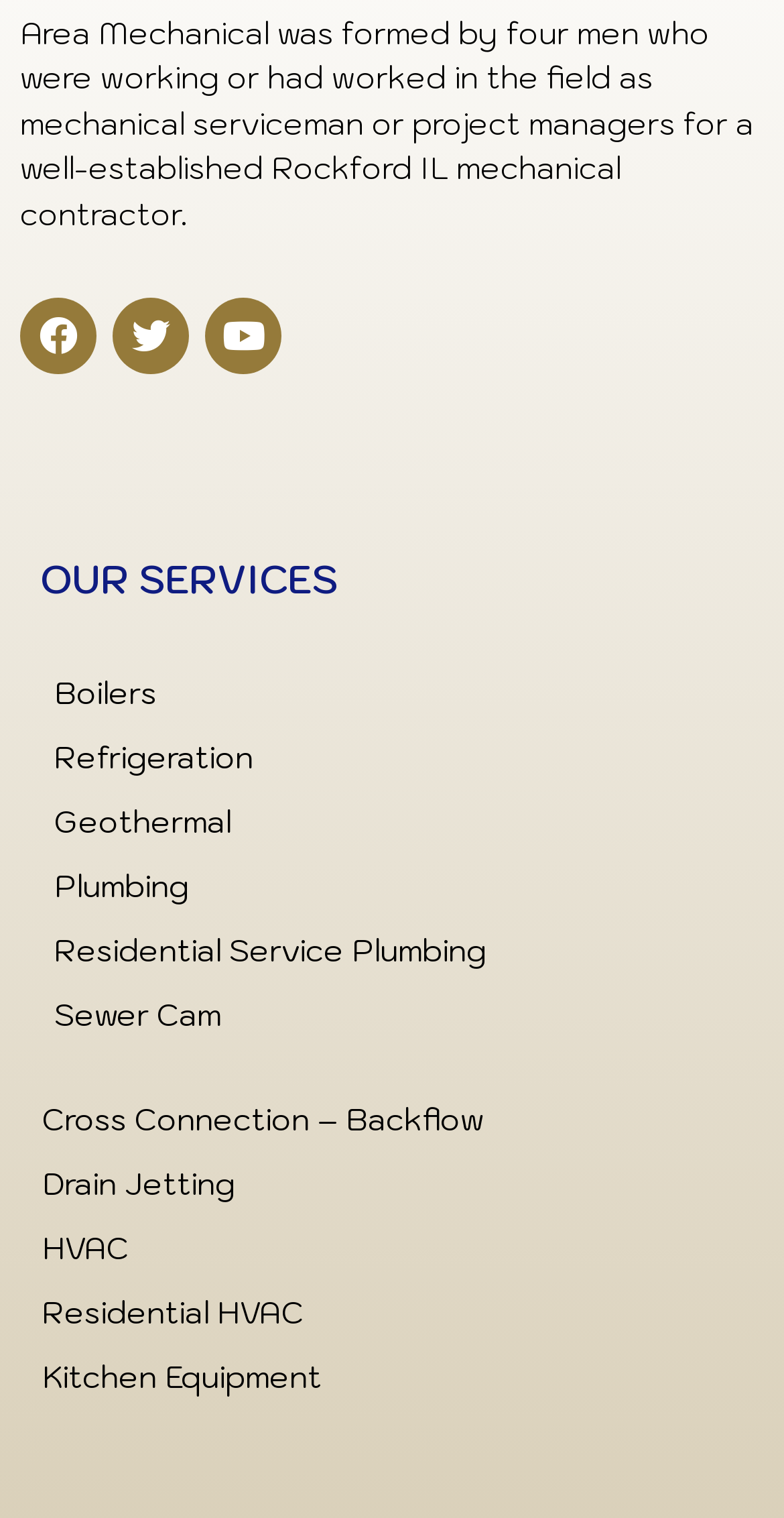Pinpoint the bounding box coordinates of the clickable area necessary to execute the following instruction: "Check Cross Connection – Backflow service". The coordinates should be given as four float numbers between 0 and 1, namely [left, top, right, bottom].

[0.051, 0.716, 0.949, 0.759]